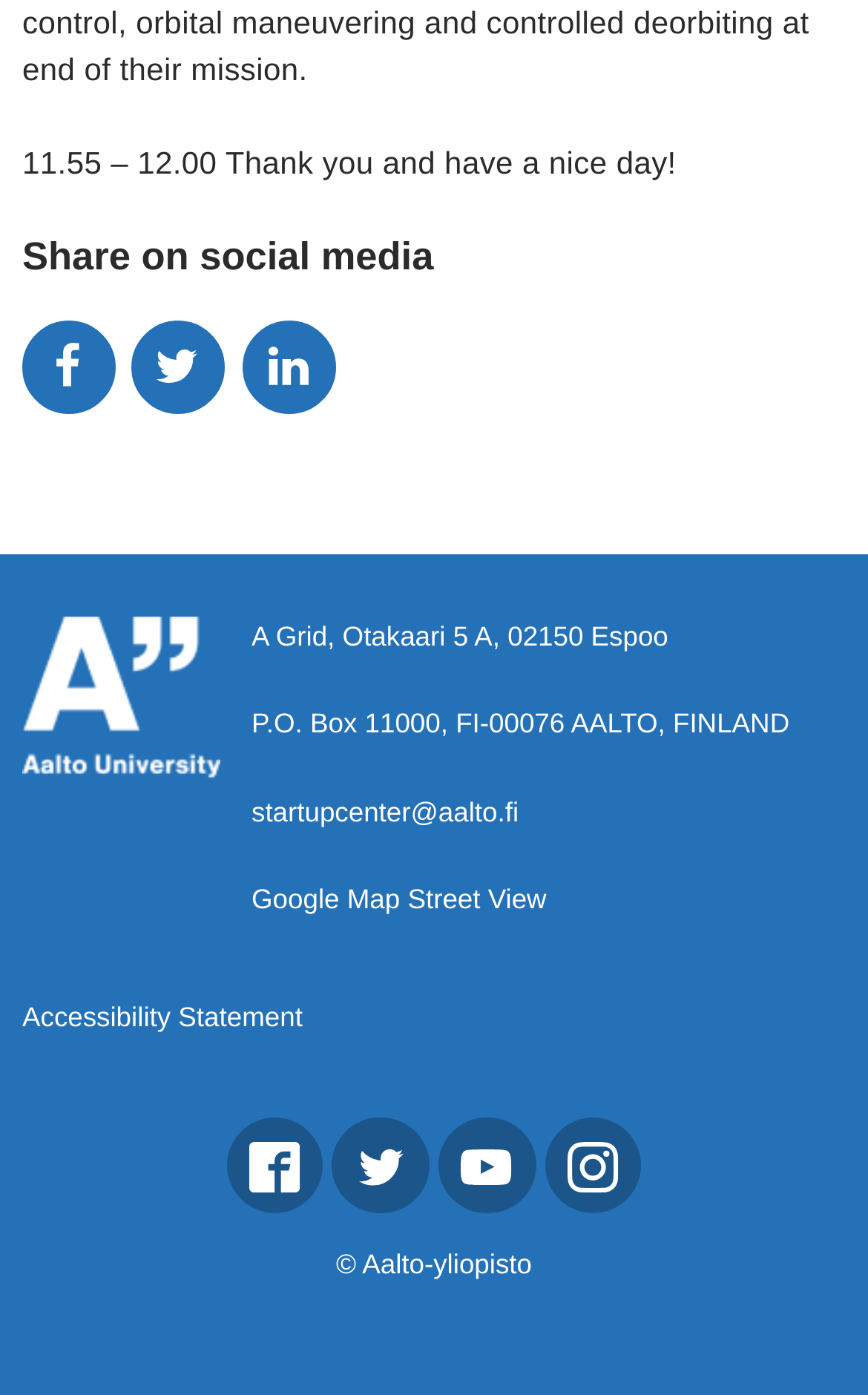Please find the bounding box coordinates of the element that needs to be clicked to perform the following instruction: "View Aalto Startup Center on Google Map Street View". The bounding box coordinates should be four float numbers between 0 and 1, represented as [left, top, right, bottom].

[0.29, 0.633, 0.63, 0.656]